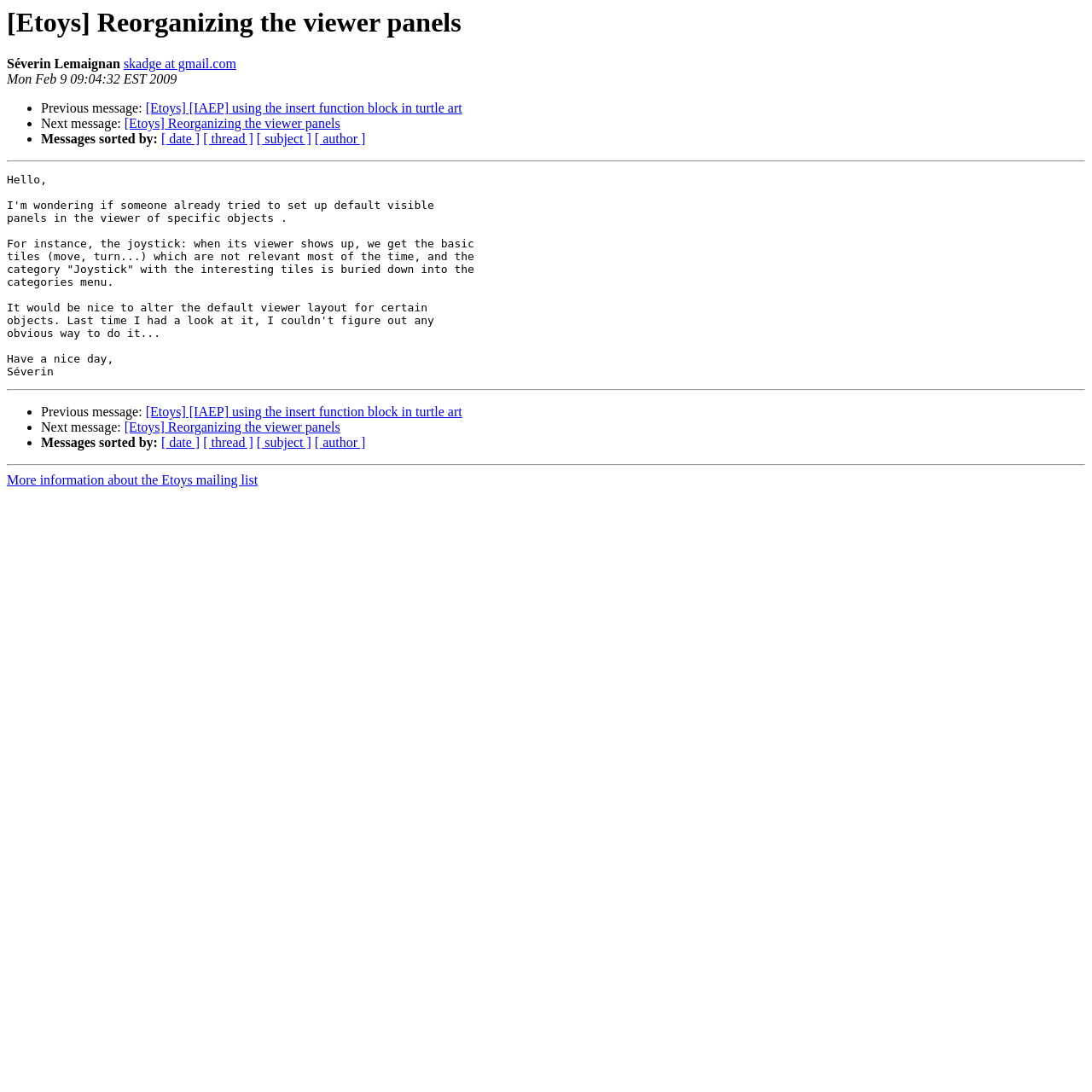Locate the bounding box coordinates of the clickable part needed for the task: "Reply to the message".

[0.006, 0.159, 0.434, 0.346]